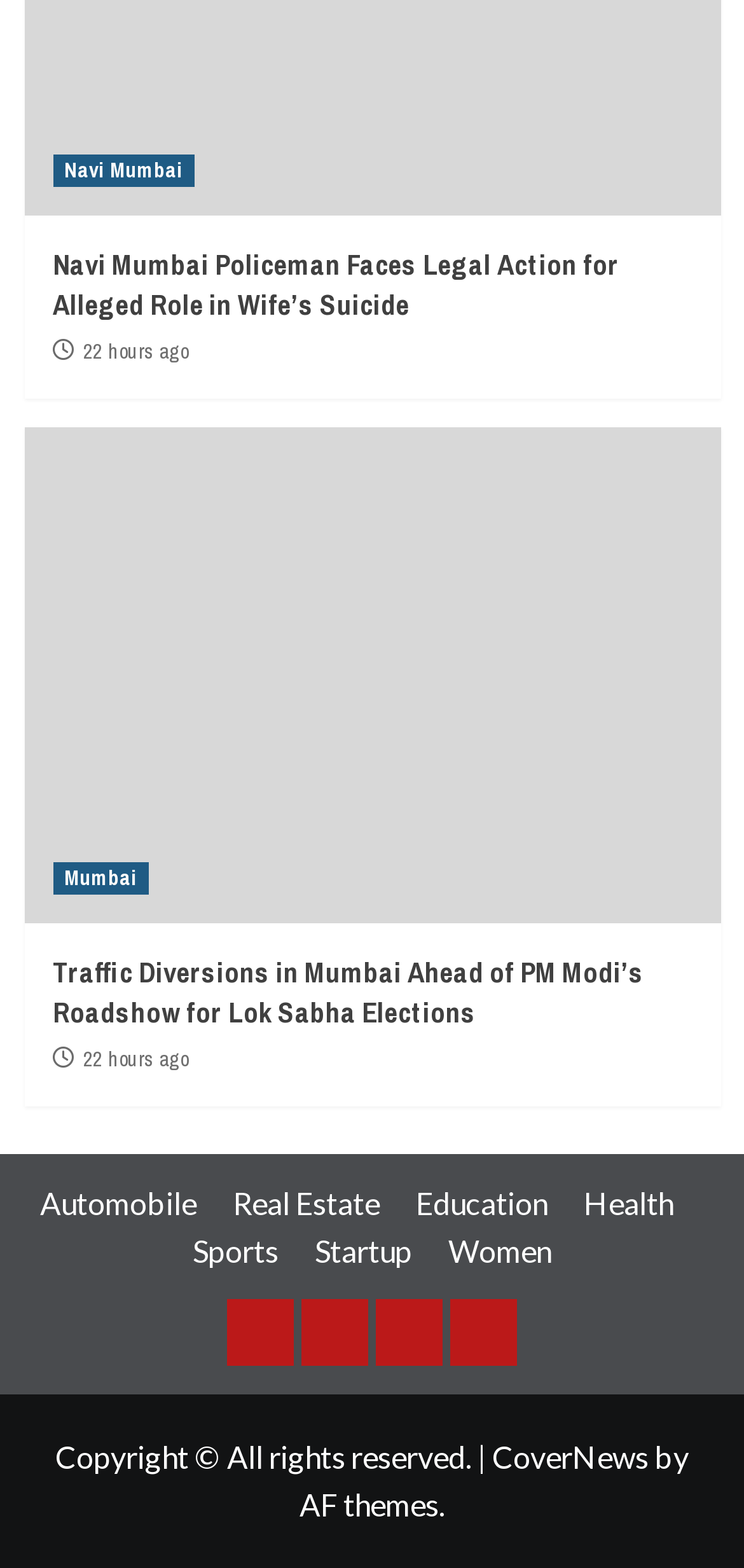Provide the bounding box coordinates, formatted as (top-left x, top-left y, bottom-right x, bottom-right y), with all values being floating point numbers between 0 and 1. Identify the bounding box of the UI element that matches the description: Navi Mumbai

[0.071, 0.099, 0.26, 0.12]